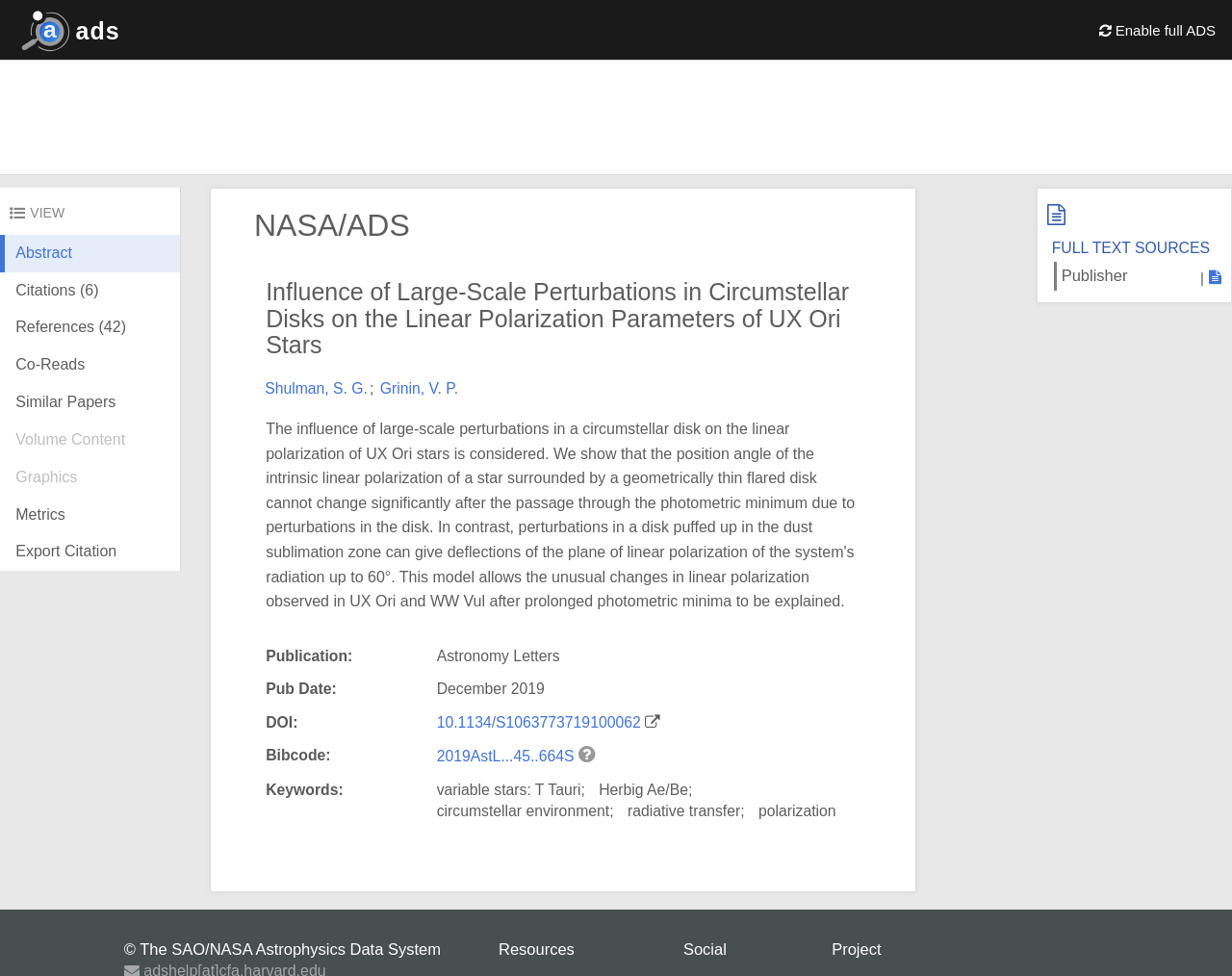Using the provided description: "Metrics", find the bounding box coordinates of the corresponding UI element. The output should be four float numbers between 0 and 1, in the format [left, top, right, bottom].

[0.0, 0.508, 0.146, 0.547]